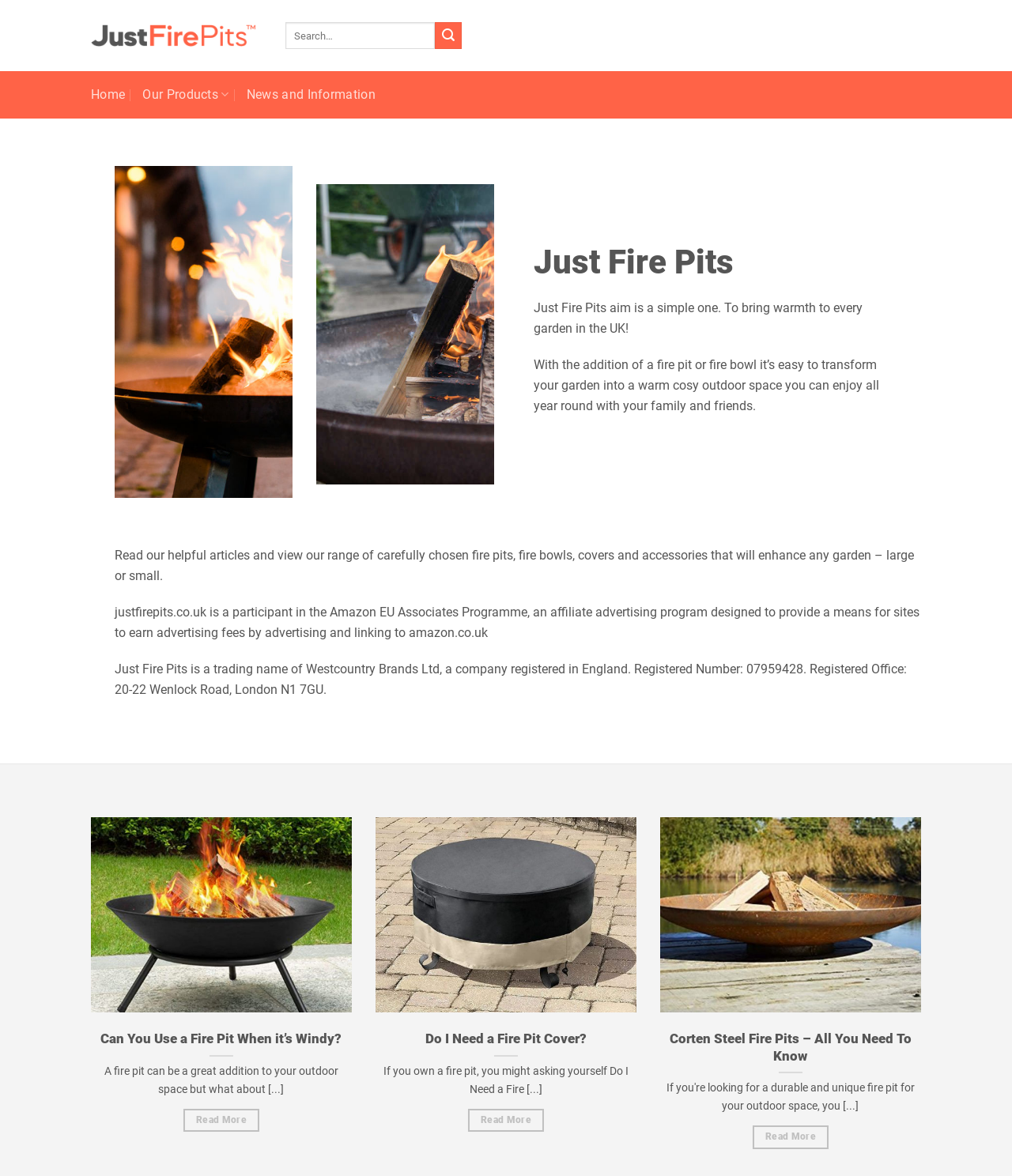Please give a concise answer to this question using a single word or phrase: 
What type of program is Just Fire Pits a participant in?

Amazon EU Associates Programme